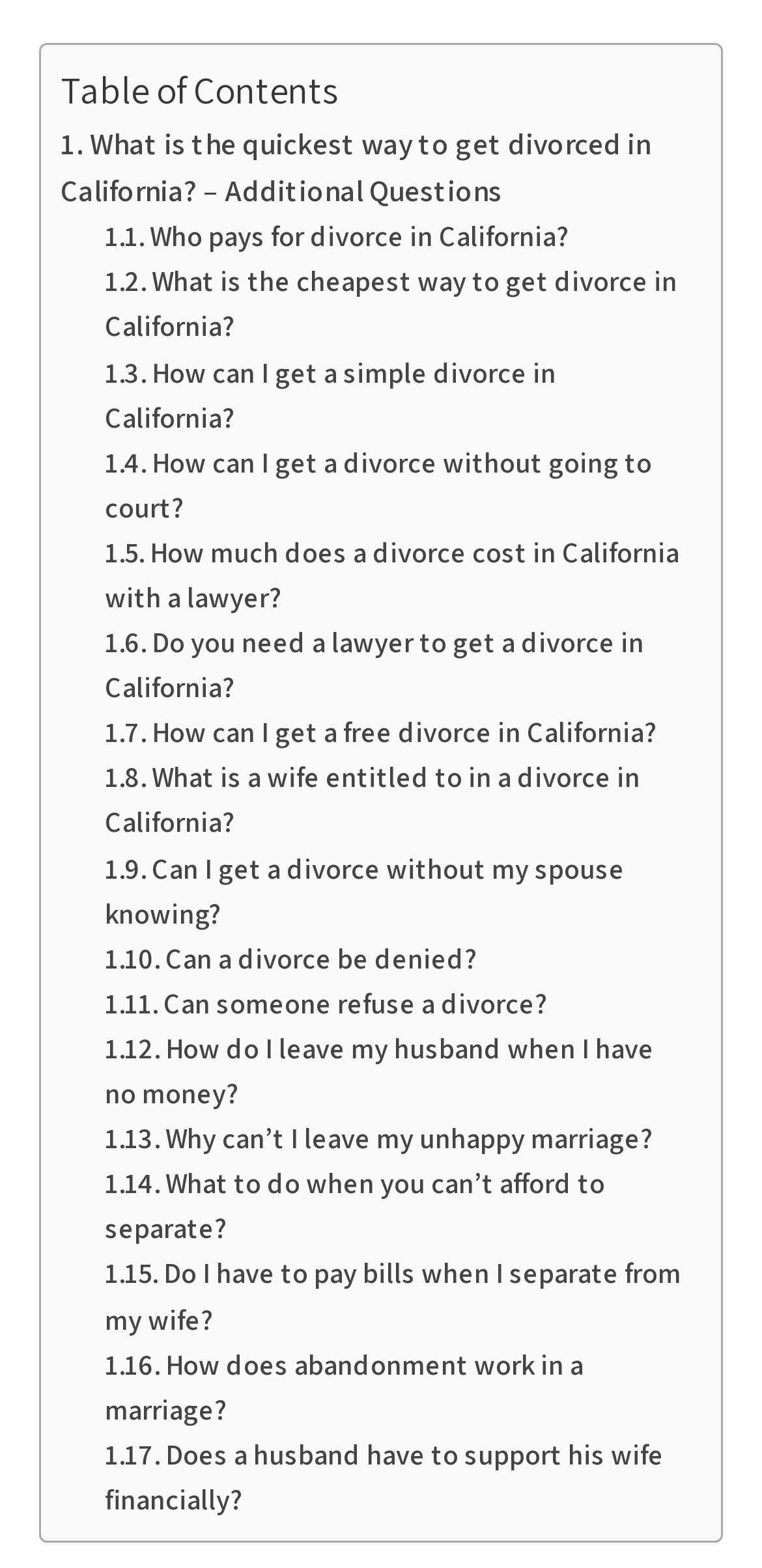Identify the bounding box coordinates of the clickable section necessary to follow the following instruction: "Click on 'What is the quickest way to get divorced in California?'". The coordinates should be presented as four float numbers from 0 to 1, i.e., [left, top, right, bottom].

[0.079, 0.078, 0.854, 0.133]